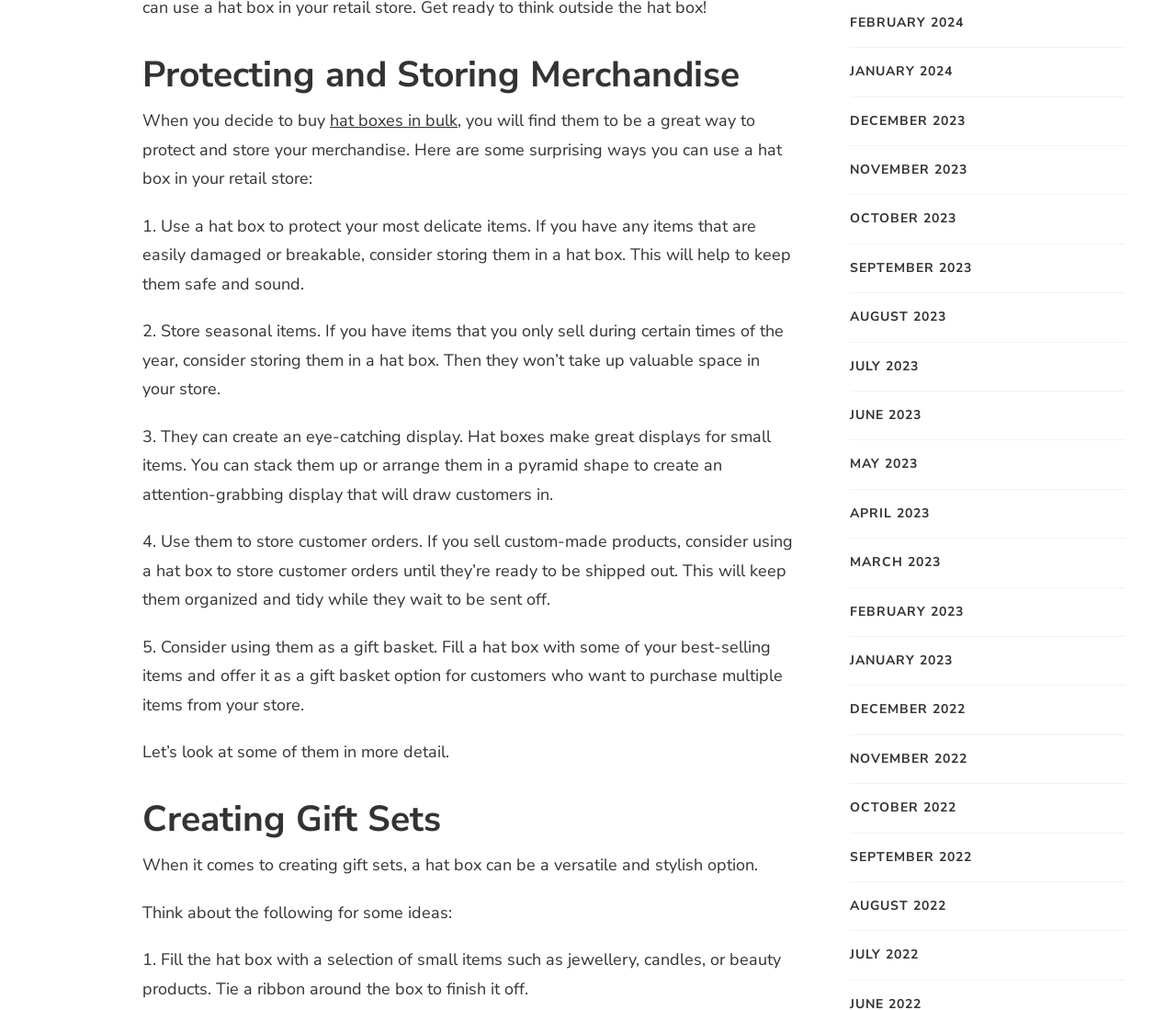Given the description of the UI element: "July 2022", predict the bounding box coordinates in the form of [left, top, right, bottom], with each value being a float between 0 and 1.

[0.723, 0.936, 0.781, 0.956]